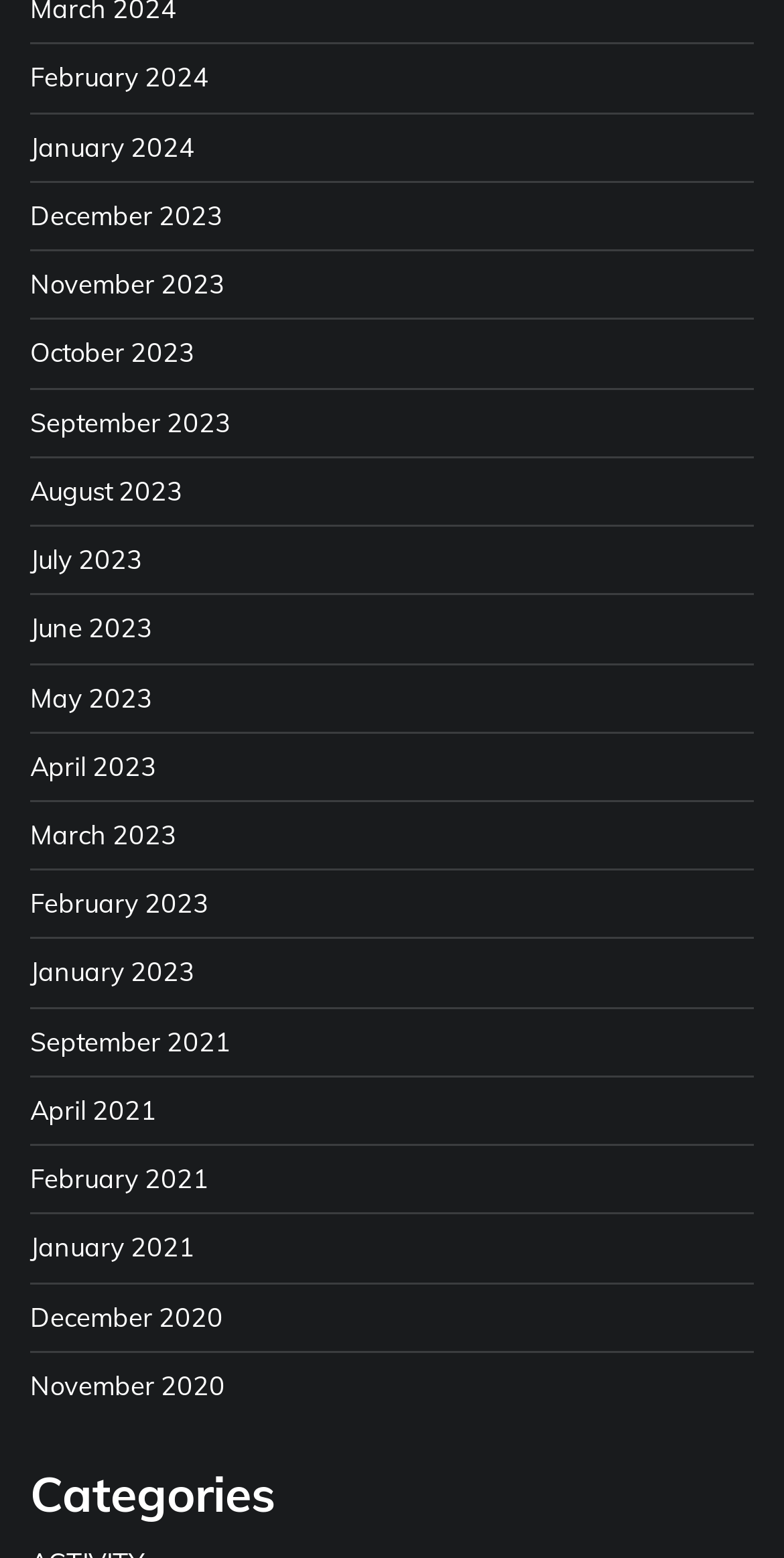Refer to the image and offer a detailed explanation in response to the question: How many months are listed?

I counted the number of links on the webpage, each representing a month, and found 18 links.